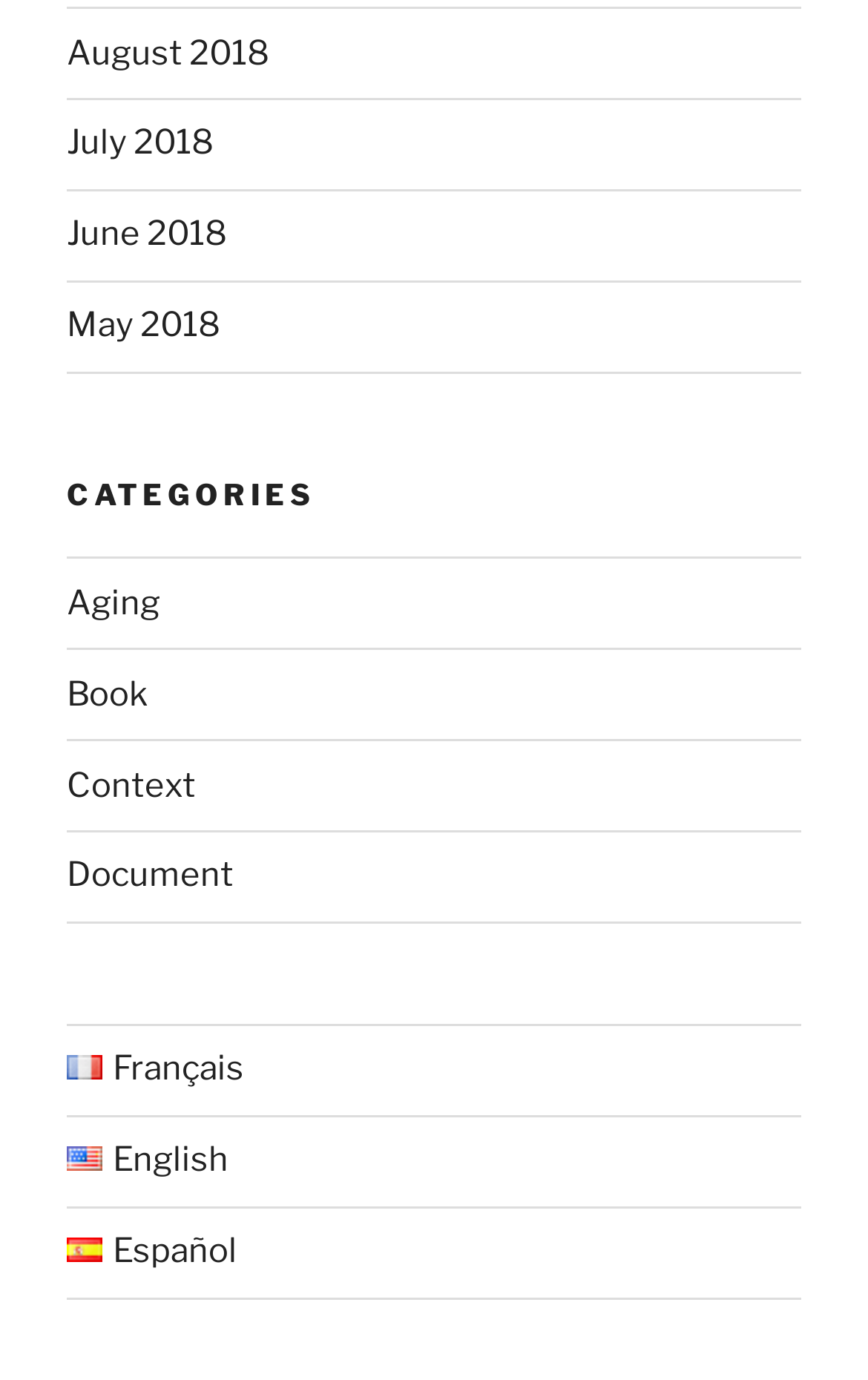With reference to the screenshot, provide a detailed response to the question below:
How many links are under the 'Categories' navigation?

I counted the number of links under the 'Categories' navigation, which are 'Aging', 'Book', 'Context', and 'Document', so there are 4 links under the 'Categories' navigation.